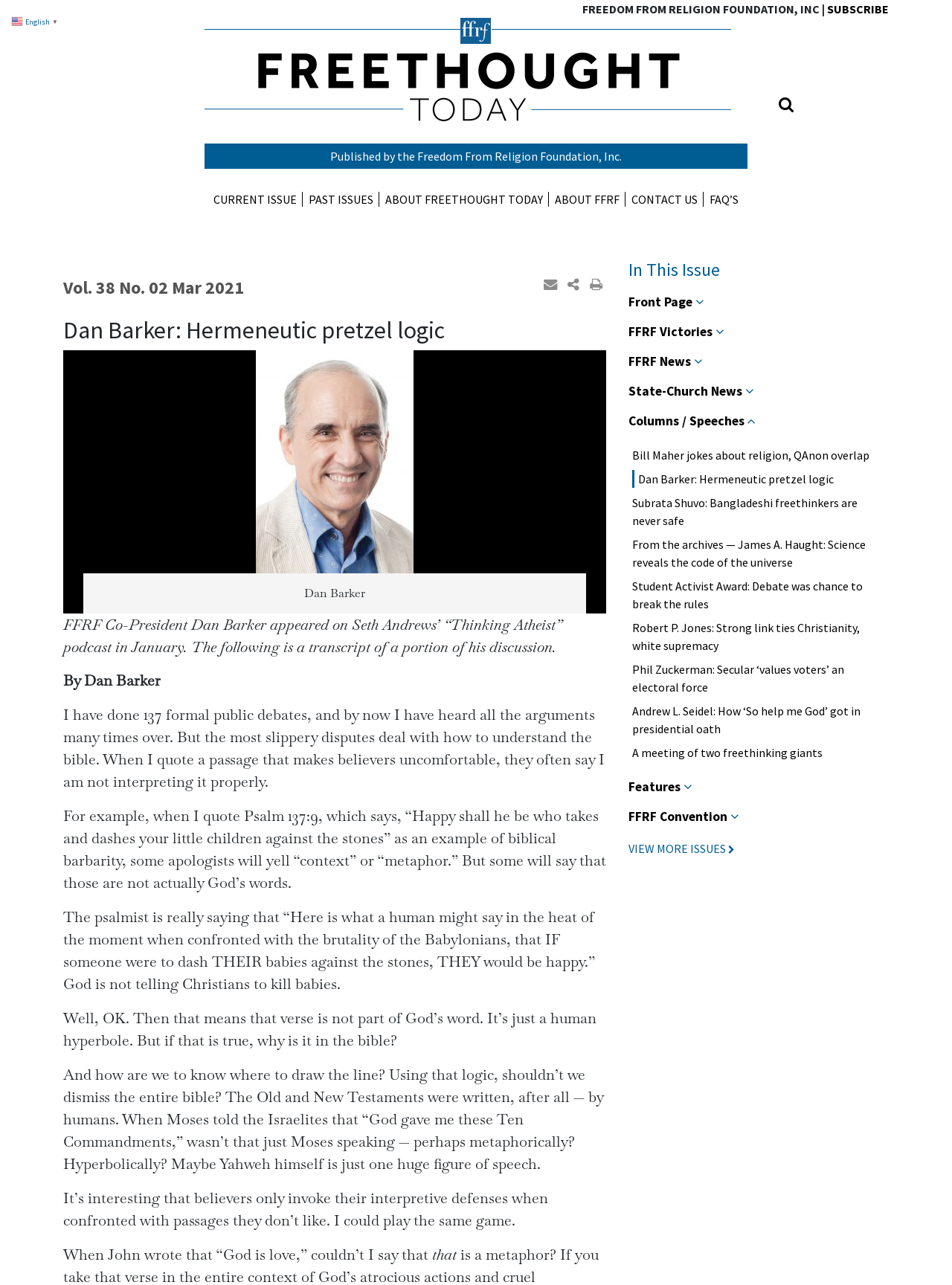Identify the bounding box coordinates of the area that should be clicked in order to complete the given instruction: "Search for:". The bounding box coordinates should be four float numbers between 0 and 1, i.e., [left, top, right, bottom].

[0.809, 0.07, 0.934, 0.092]